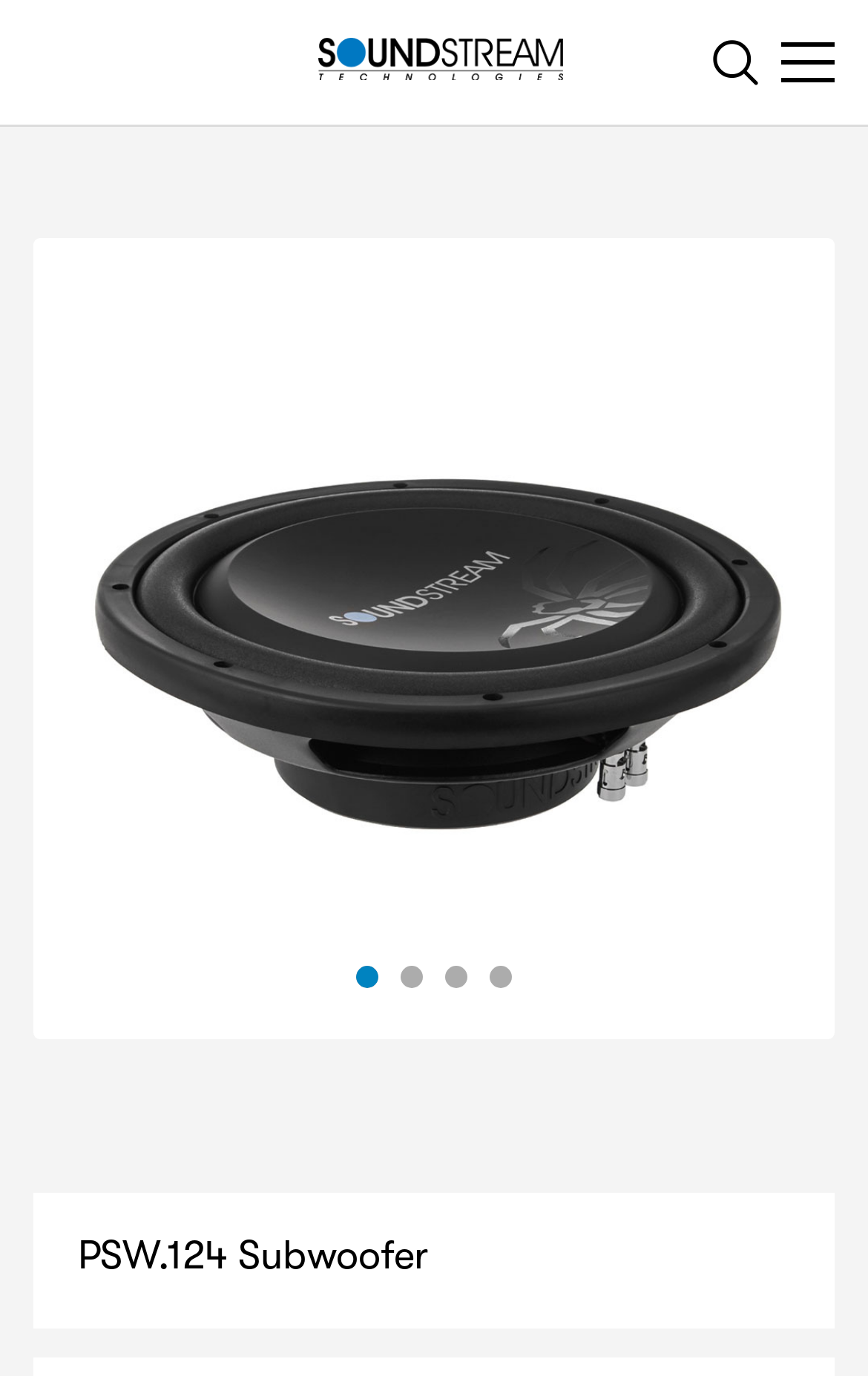What is the name of the subwoofer model?
Using the image, provide a detailed and thorough answer to the question.

The name of the subwoofer model can be found in the heading element at the bottom of the page, which reads 'PSW.124 Subwoofer'.